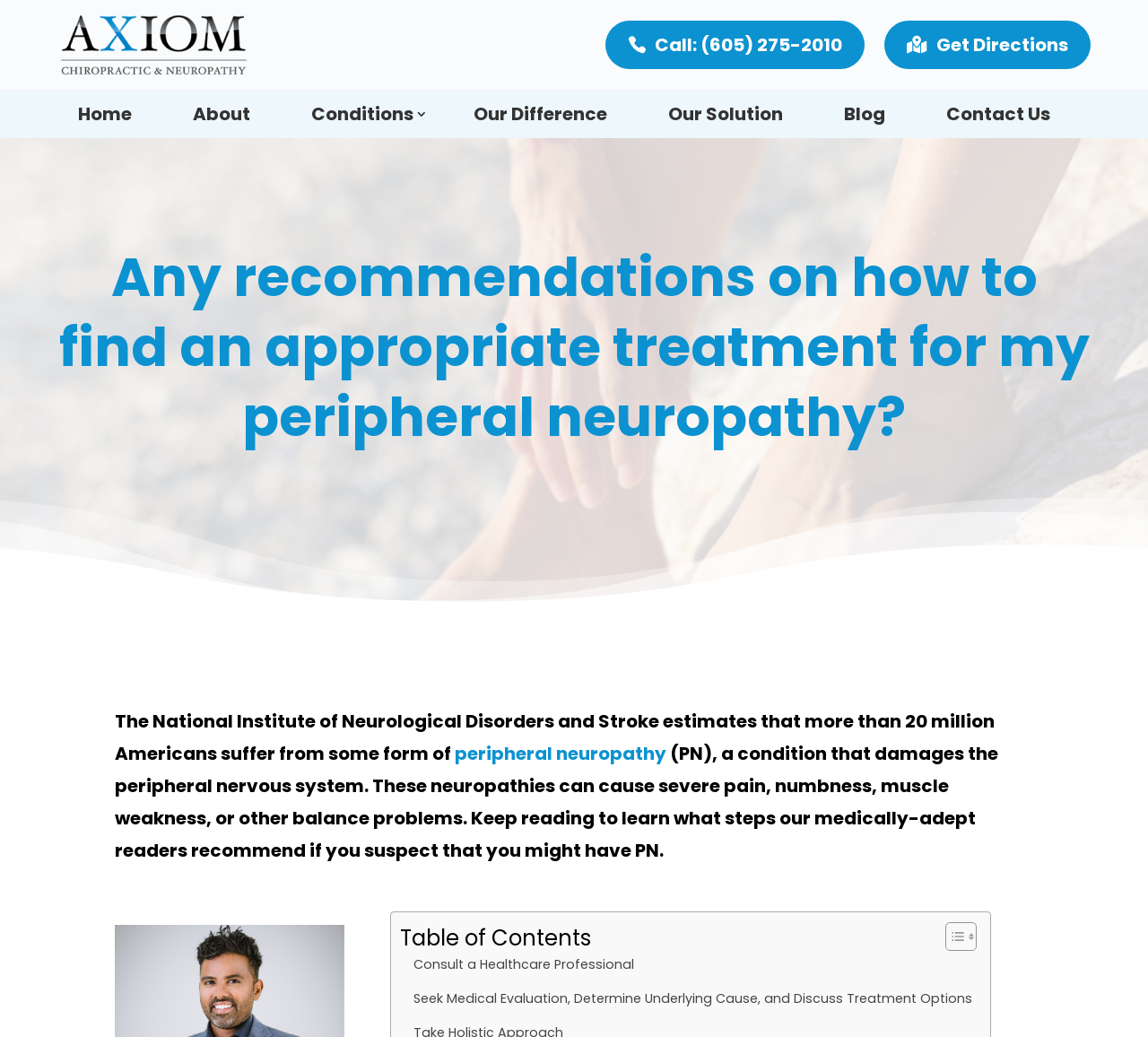Using the given description, provide the bounding box coordinates formatted as (top-left x, top-left y, bottom-right x, bottom-right y), with all values being floating point numbers between 0 and 1. Description: Read Blog Post

None